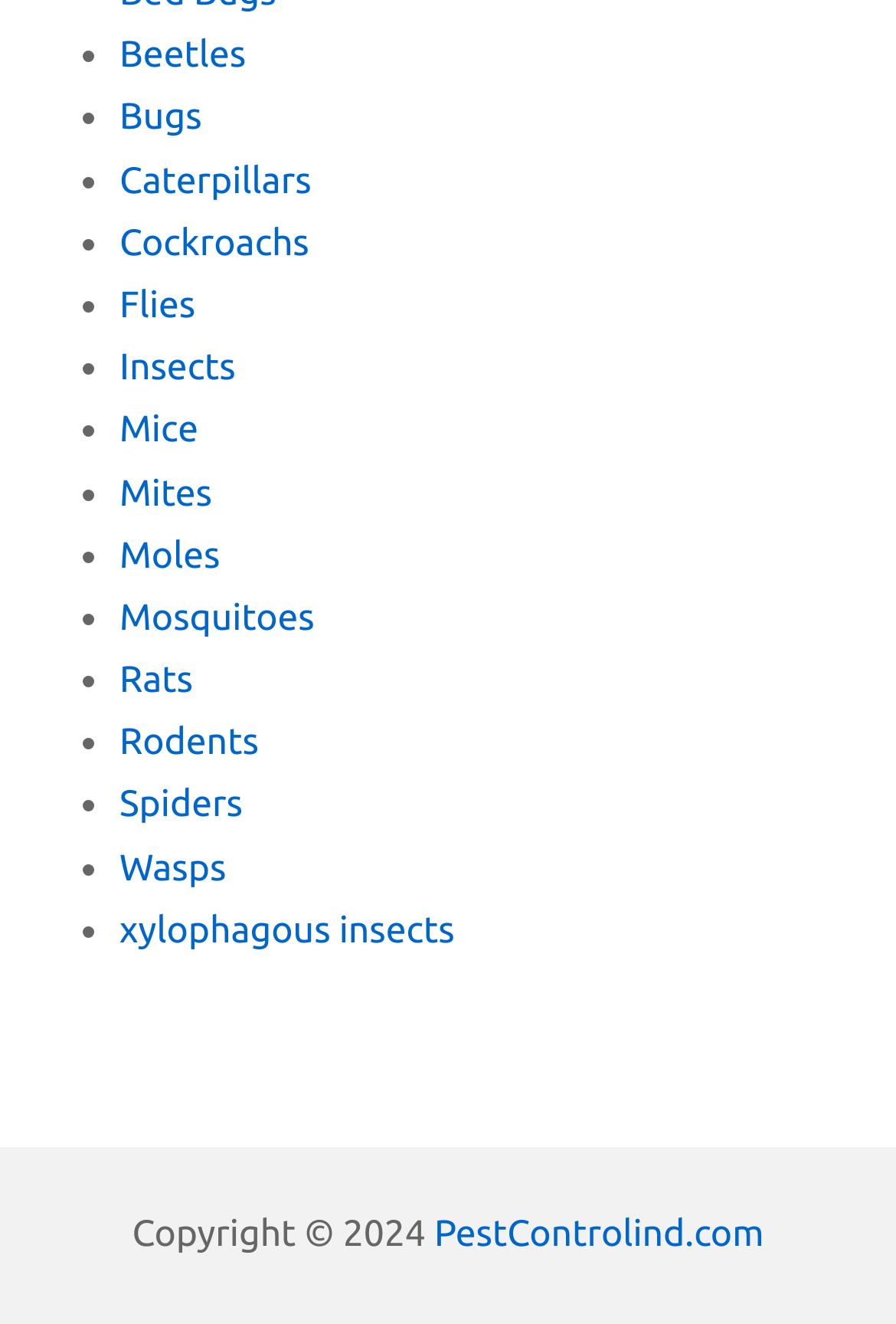Locate the bounding box coordinates of the element that needs to be clicked to carry out the instruction: "View previous page". The coordinates should be given as four float numbers ranging from 0 to 1, i.e., [left, top, right, bottom].

None